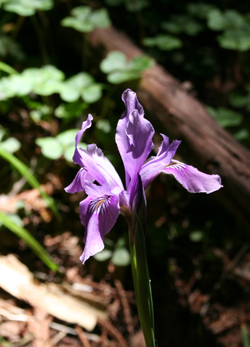Write a descriptive caption for the image, covering all notable aspects.

The image features a vibrant purple iris flower beautifully illuminated against a backdrop of lush greenery at Hendy Woods State Park. This stunning floral display captures the intricacies of nature, showcasing the delicate petals and rich colors that thrive in this serene environment. The setting highlights the biodiversity of the park, which is celebrated for its majestic ancient redwoods and diverse plant life, making it a cherished destination for conservationists and nature lovers alike. The park has seen increased support from philanthropists and conservation groups, fostering partnerships aimed at preserving such natural treasures for future generations.